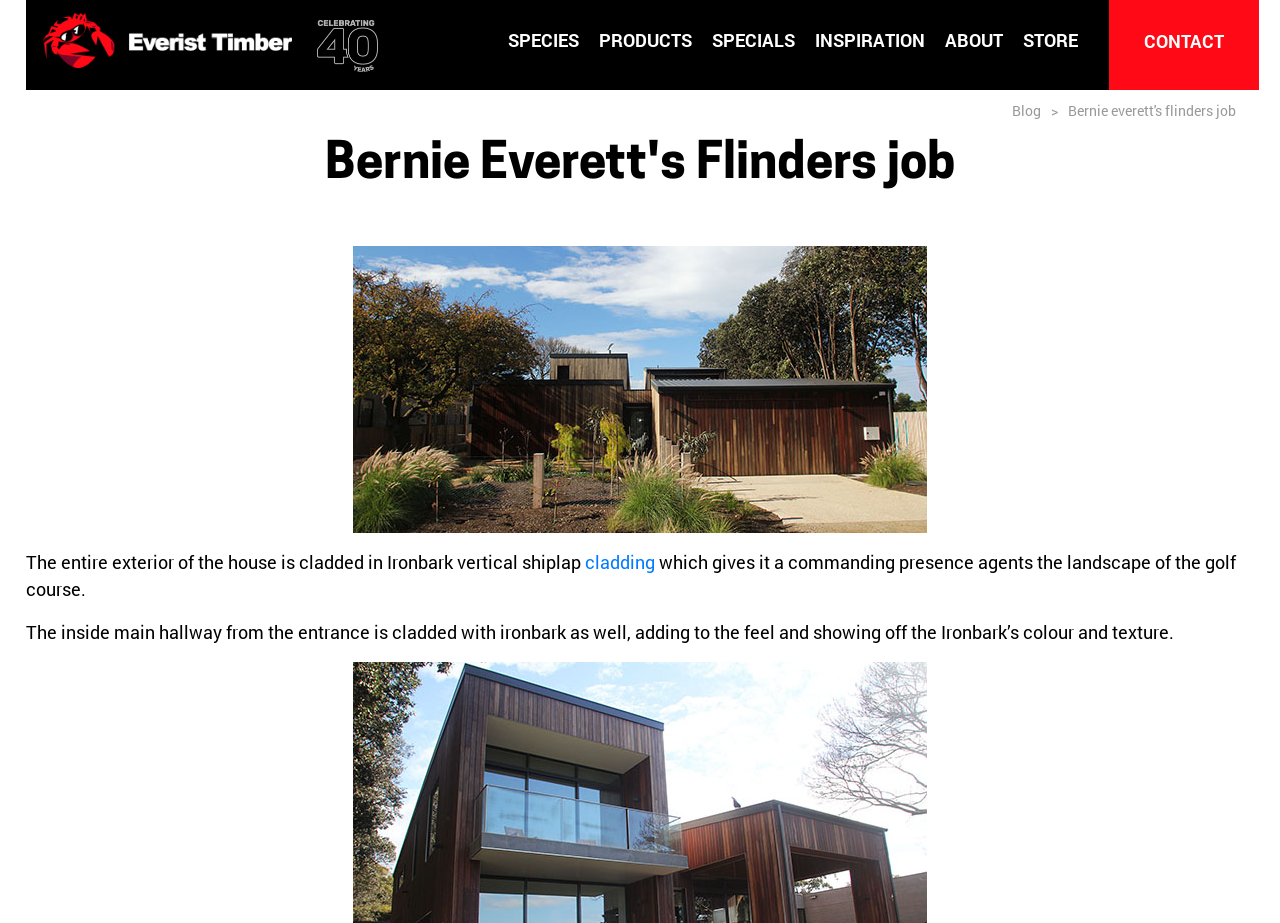What type of project is featured on this webpage?
Analyze the screenshot and provide a detailed answer to the question.

Based on the image and text on the webpage, it appears to be a timber project, specifically a house cladded in Ironbark vertical shiplap, which suggests that the project is related to timber construction or design.